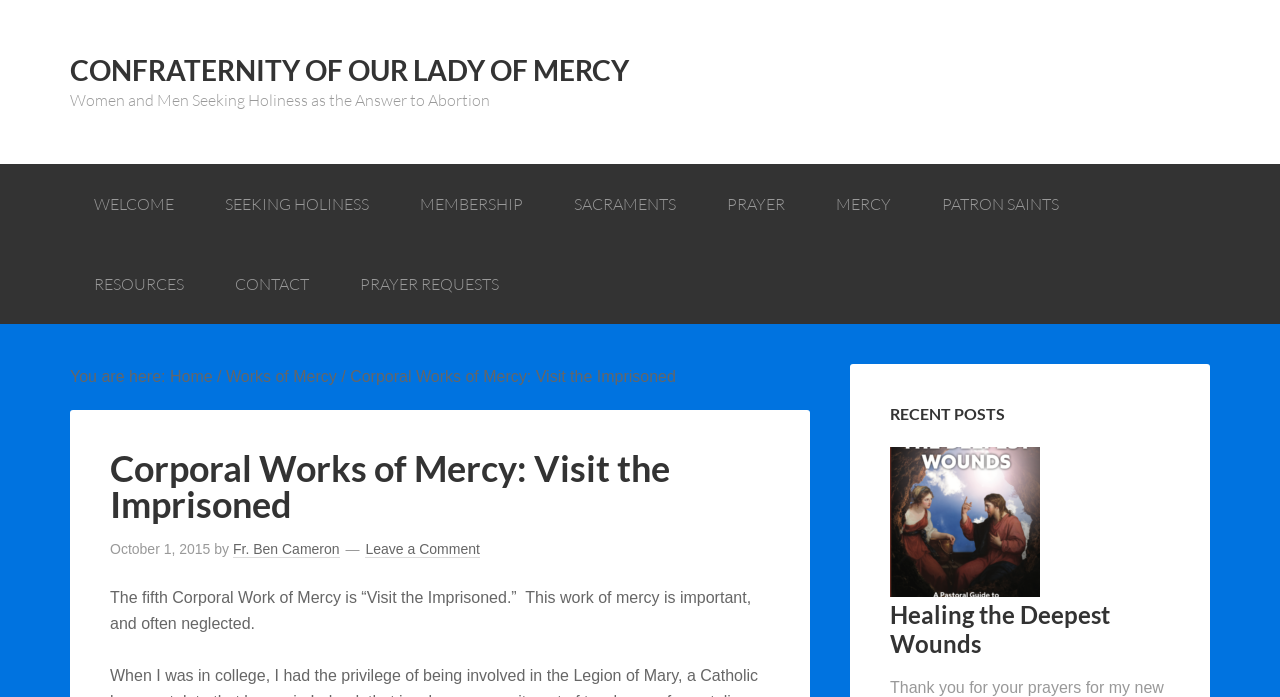Please identify the bounding box coordinates of the element's region that I should click in order to complete the following instruction: "Go to the Seeking Holiness page". The bounding box coordinates consist of four float numbers between 0 and 1, i.e., [left, top, right, bottom].

[0.157, 0.235, 0.307, 0.35]